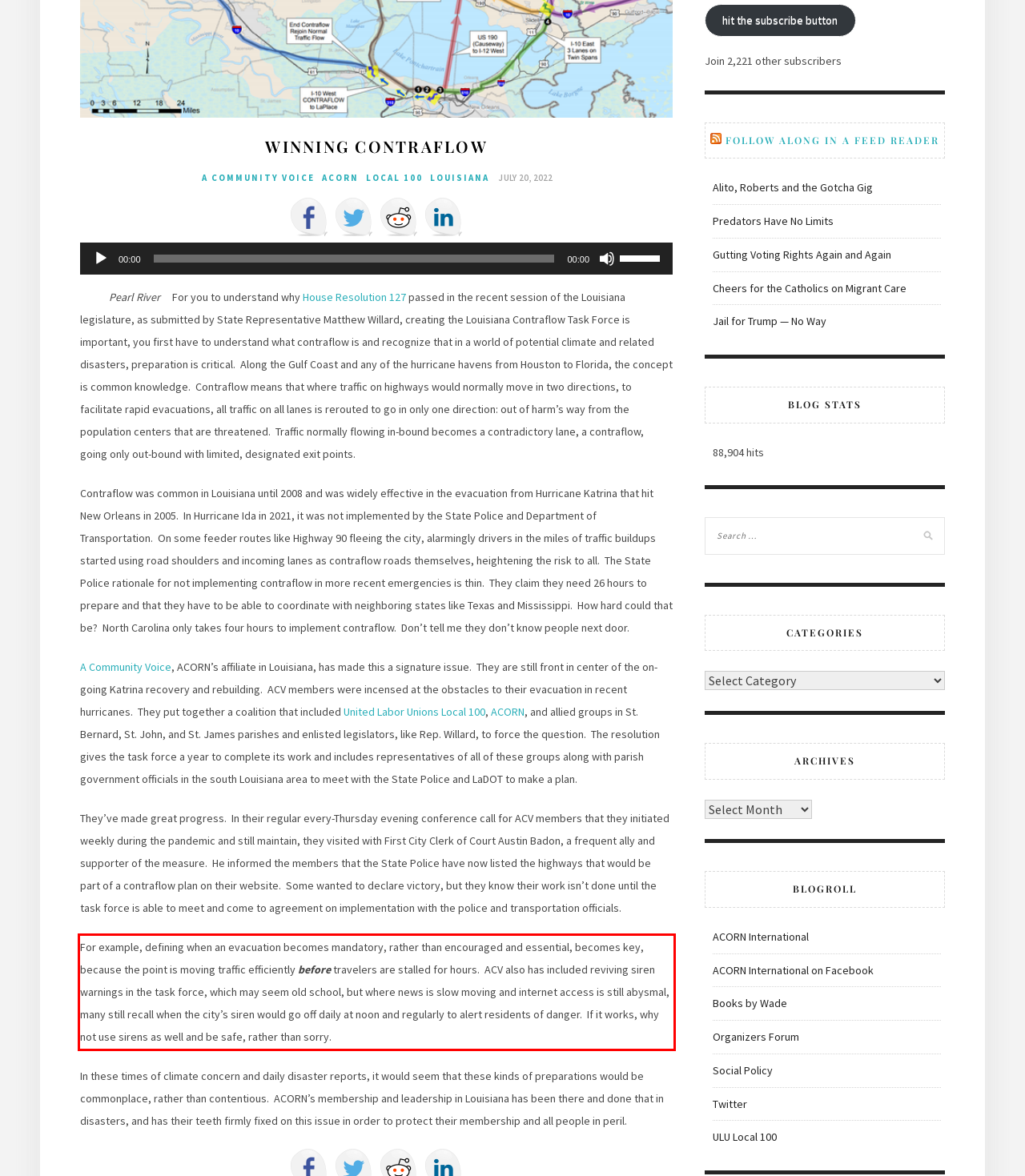From the provided screenshot, extract the text content that is enclosed within the red bounding box.

For example, defining when an evacuation becomes mandatory, rather than encouraged and essential, becomes key, because the point is moving traffic efficiently before travelers are stalled for hours. ACV also has included reviving siren warnings in the task force, which may seem old school, but where news is slow moving and internet access is still abysmal, many still recall when the city’s siren would go off daily at noon and regularly to alert residents of danger. If it works, why not use sirens as well and be safe, rather than sorry.